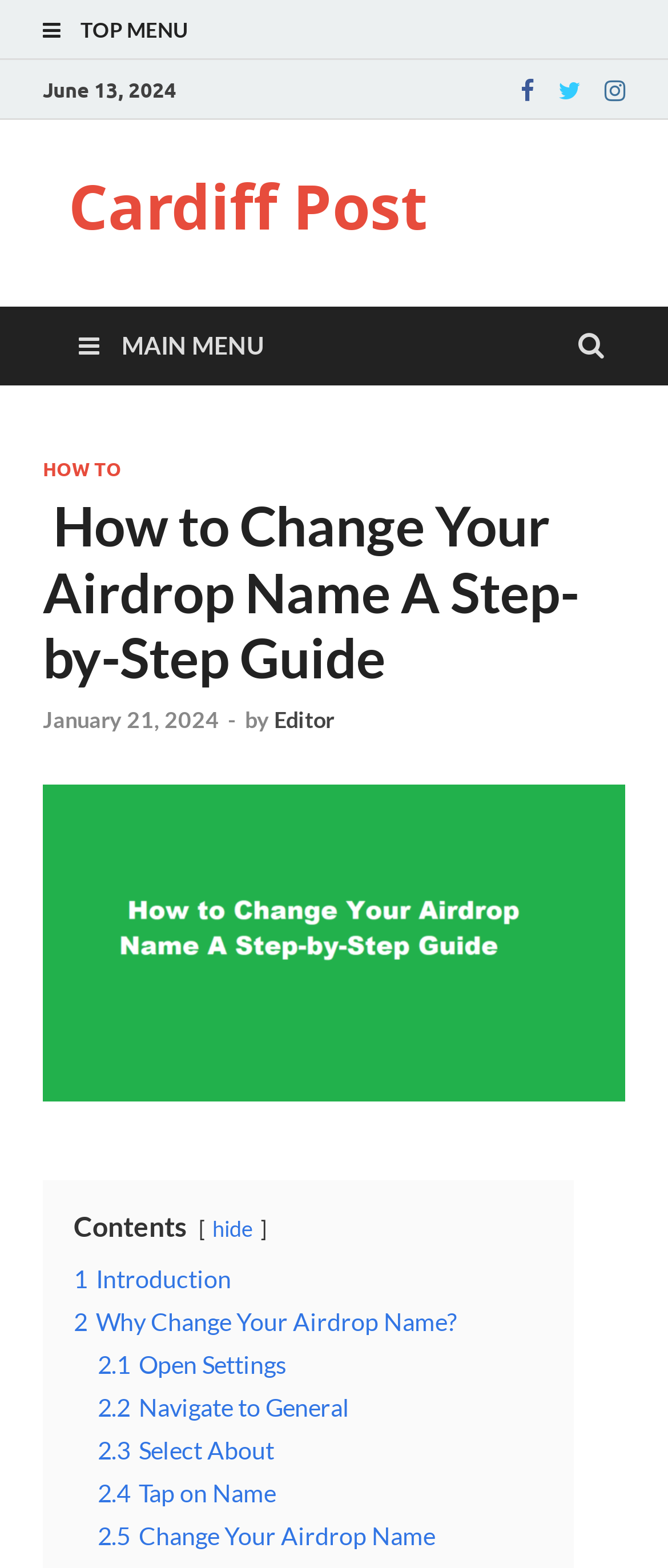What is the date of the article?
Please give a well-detailed answer to the question.

I found the date of the article by looking at the top of the webpage, where it says 'June 13, 2024' in a static text element.